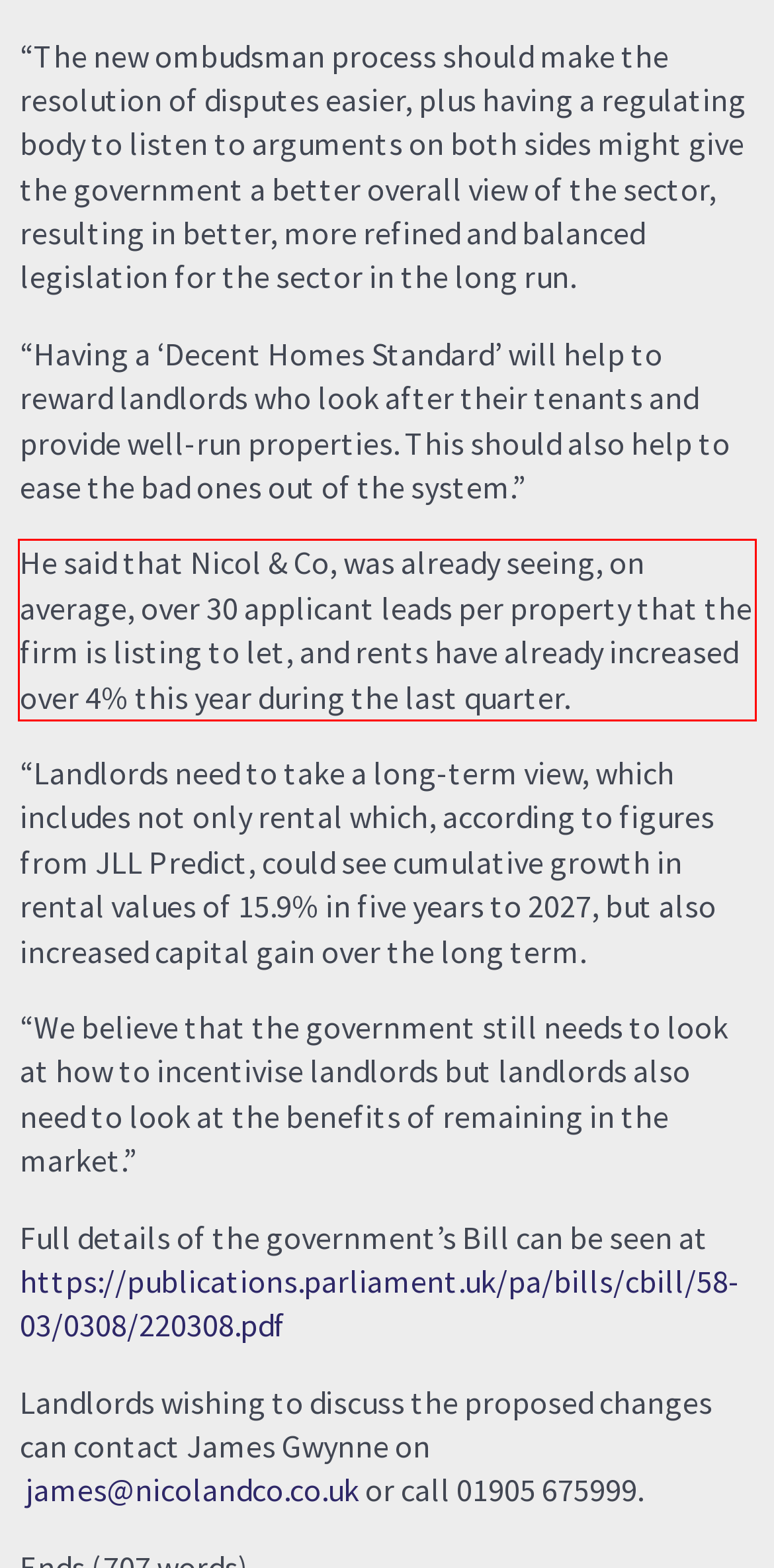Given a webpage screenshot, locate the red bounding box and extract the text content found inside it.

He said that Nicol & Co, was already seeing, on average, over 30 applicant leads per property that the firm is listing to let, and rents have already increased over 4% this year during the last quarter.